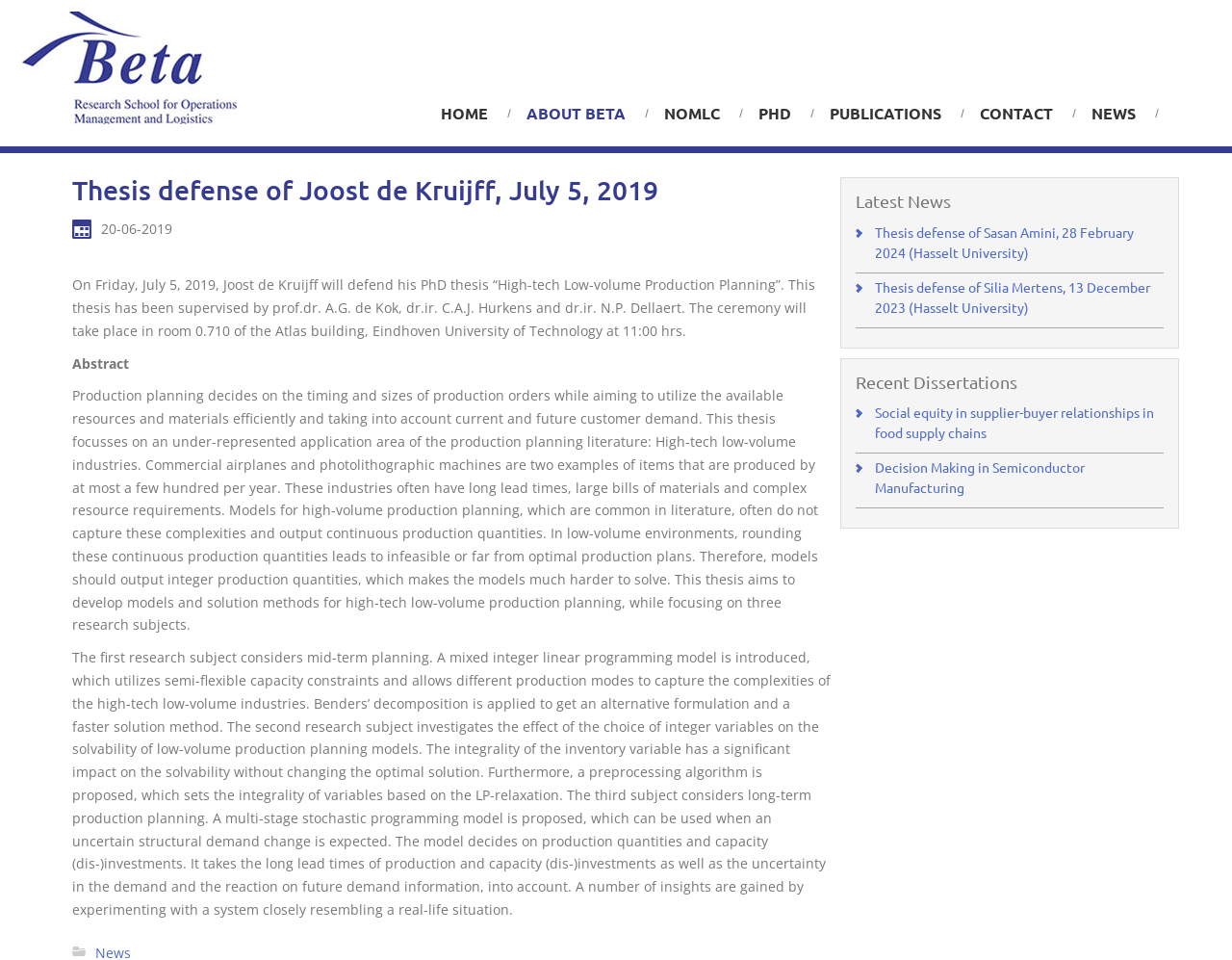Respond to the question with just a single word or phrase: 
Where will the thesis defense ceremony take place?

Atlas building, Eindhoven University of Technology